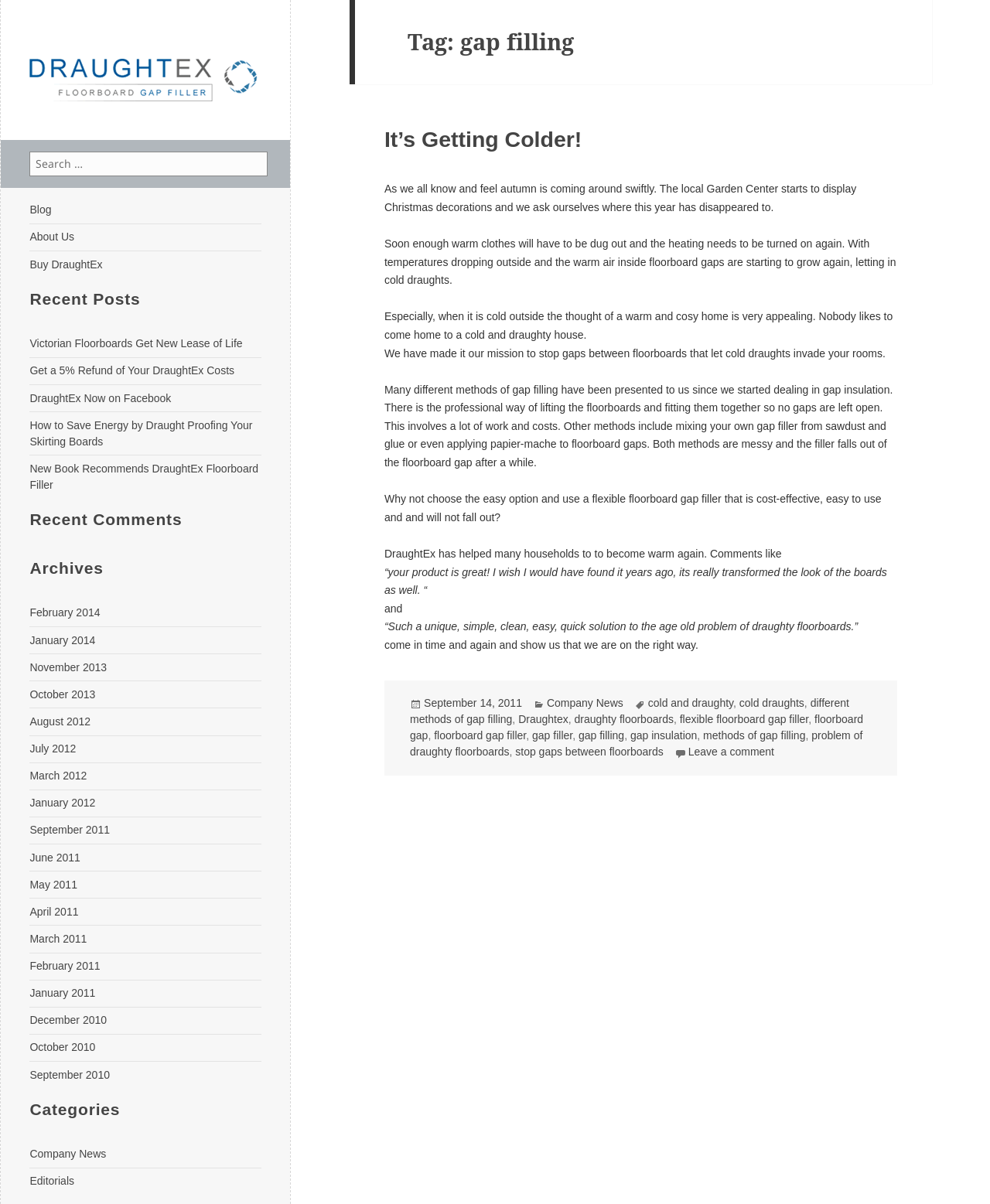What is the main topic of the blog post?
We need a detailed and exhaustive answer to the question. Please elaborate.

The main topic of the blog post is gap filling, which is evident from the content of the post that discusses the importance of gap filling in floorboards to prevent cold draughts and provides information about a product called DraughtEx that can be used for this purpose.